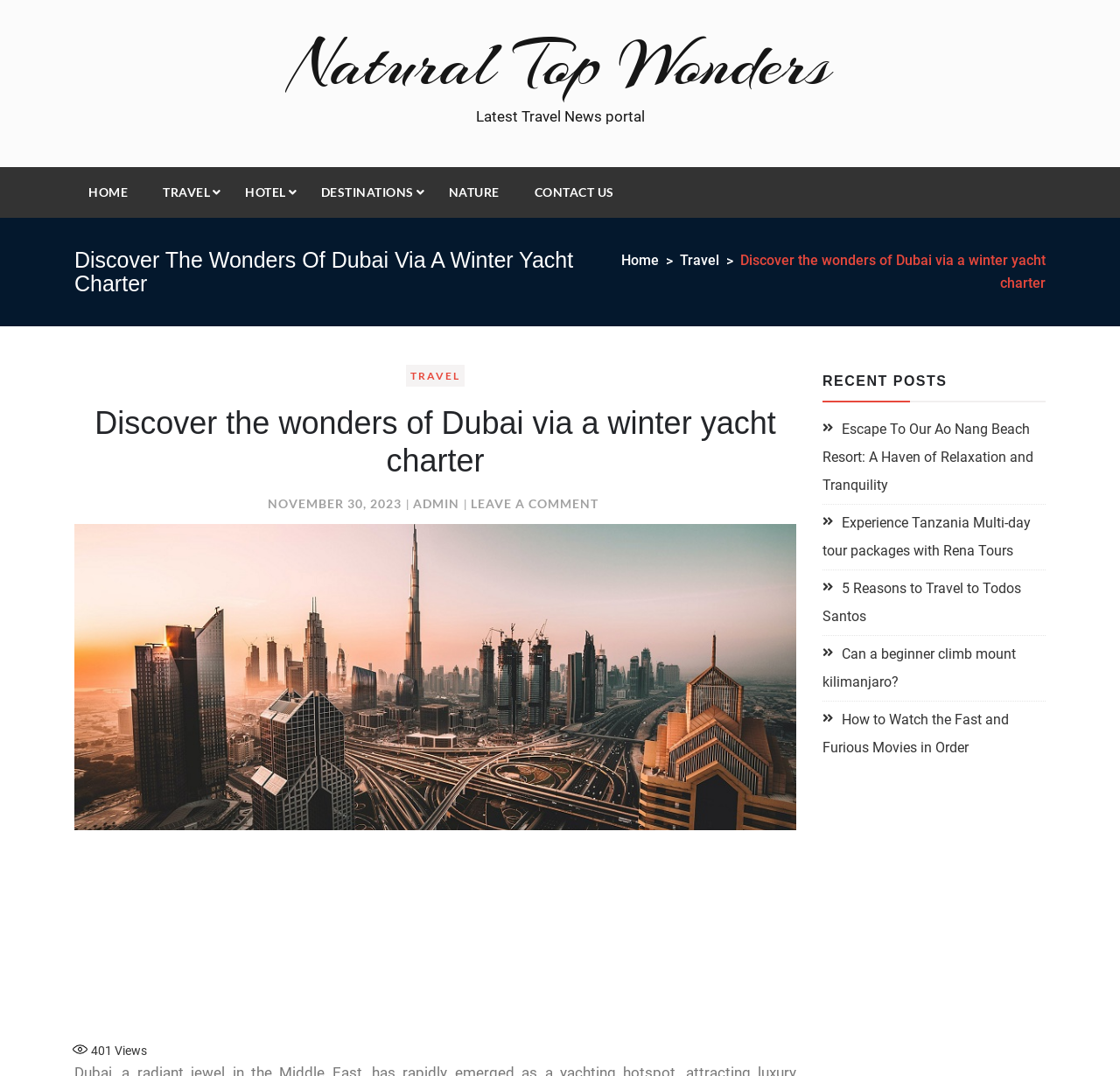Please determine and provide the text content of the webpage's heading.

Natural Top Wonders